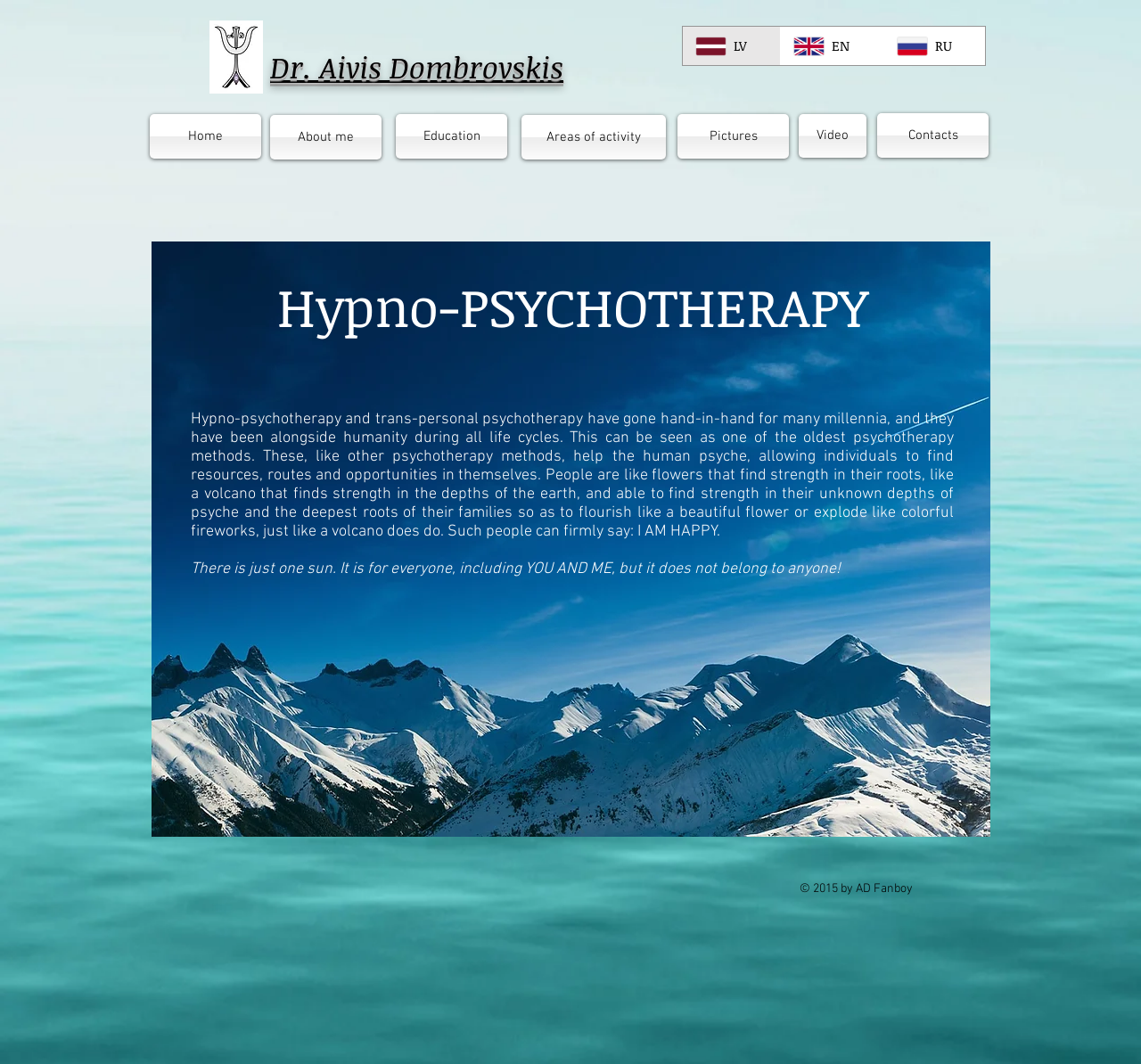Show the bounding box coordinates of the element that should be clicked to complete the task: "Explore Pictures section".

[0.594, 0.107, 0.691, 0.149]